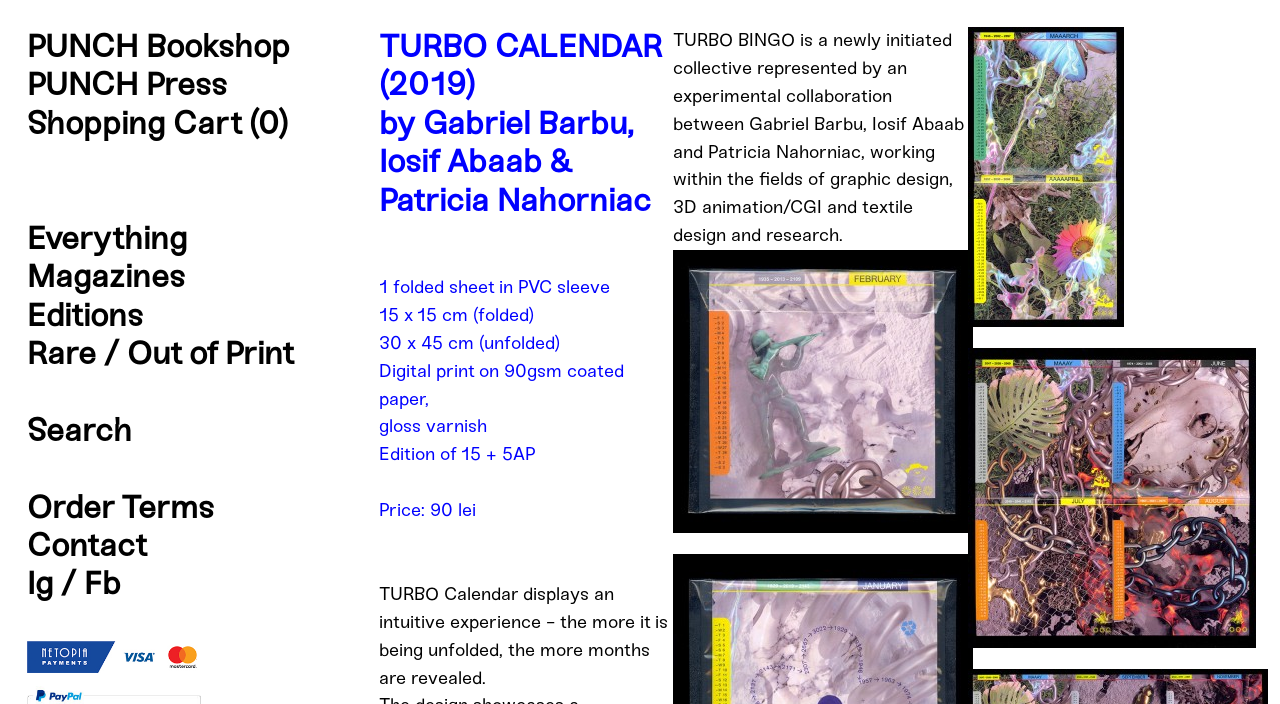Use a single word or phrase to answer the question: 
What is the name of the calendar?

TURBO CALENDAR